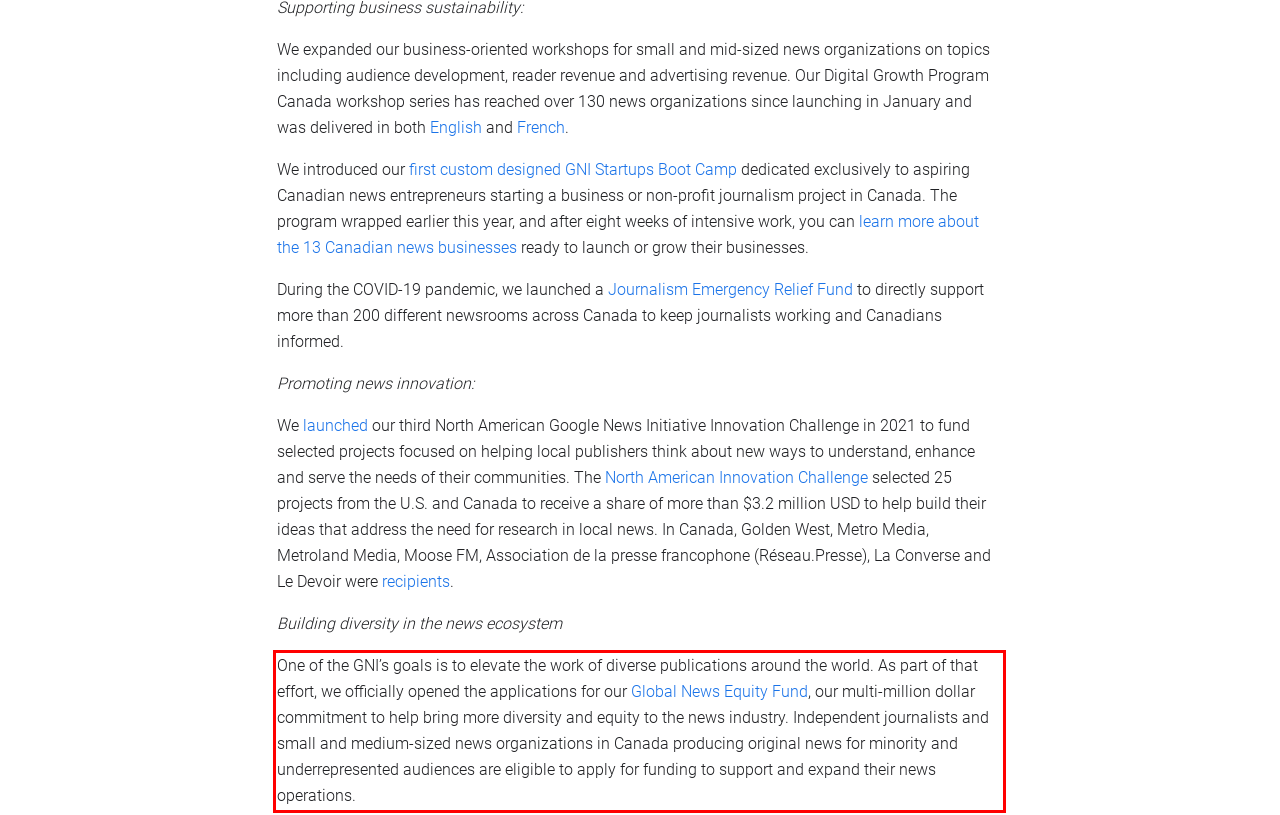Using the provided screenshot of a webpage, recognize the text inside the red rectangle bounding box by performing OCR.

One of the GNI’s goals is to elevate the work of diverse publications around the world. As part of that effort, we officially opened the applications for our Global News Equity Fund, our multi-million dollar commitment to help bring more diversity and equity to the news industry. Independent journalists and small and medium-sized news organizations in Canada producing original news for minority and underrepresented audiences are eligible to apply for funding to support and expand their news operations.